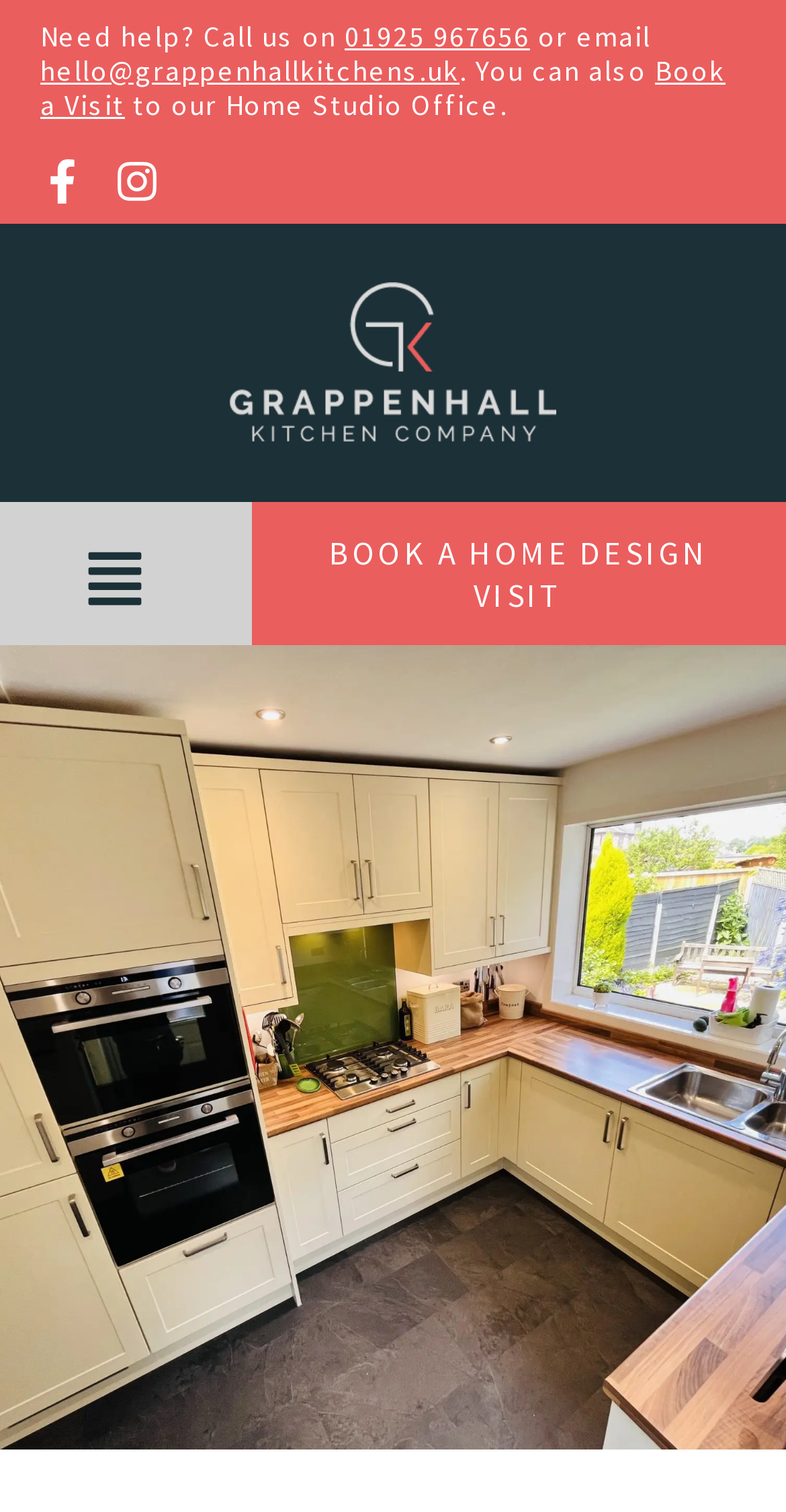Provide your answer in one word or a succinct phrase for the question: 
How can I contact the company via email?

hello@grappenhallkitchens.uk